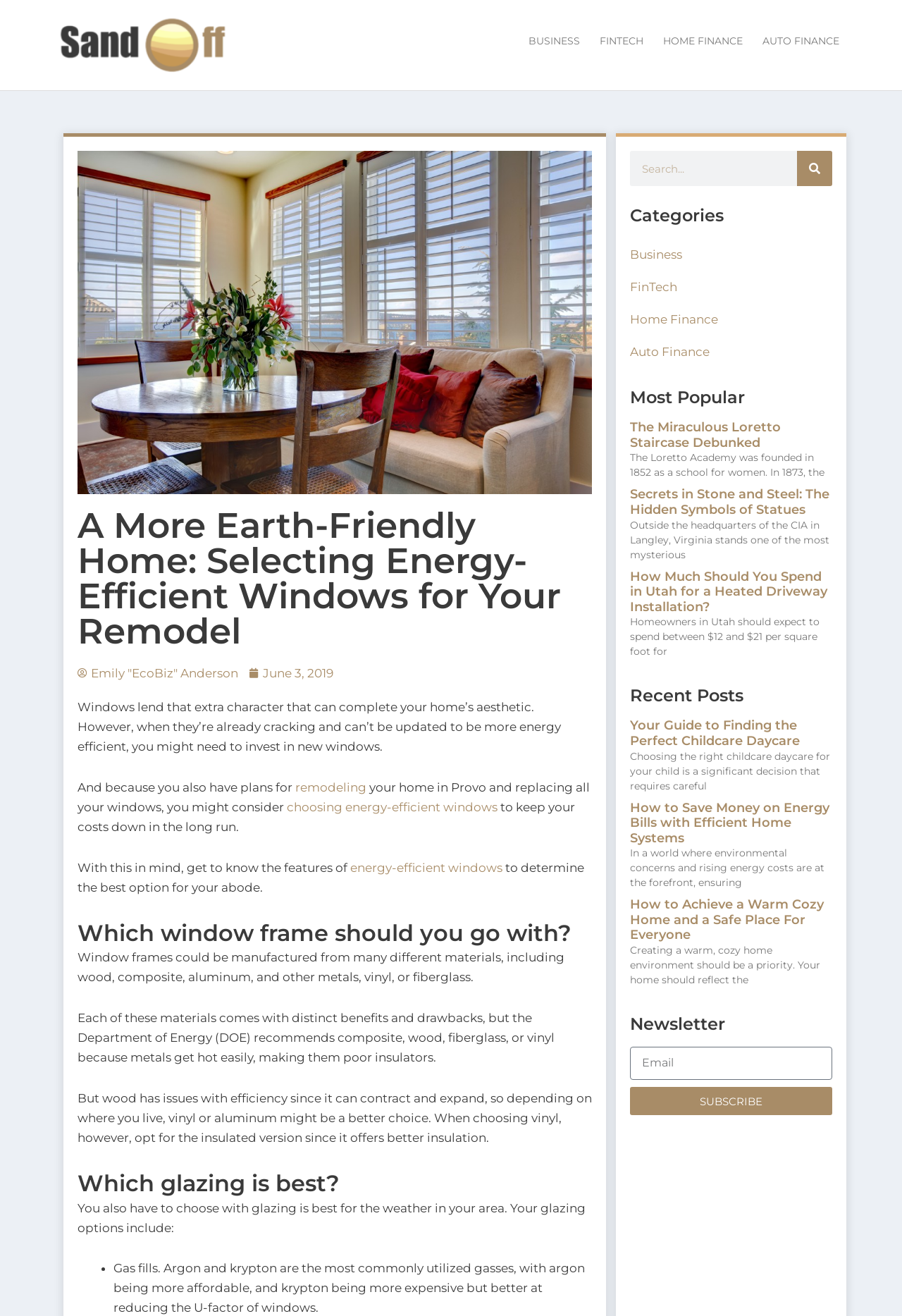Answer with a single word or phrase: 
What is the purpose of gas fills in windows?

To reduce the U-factor of windows